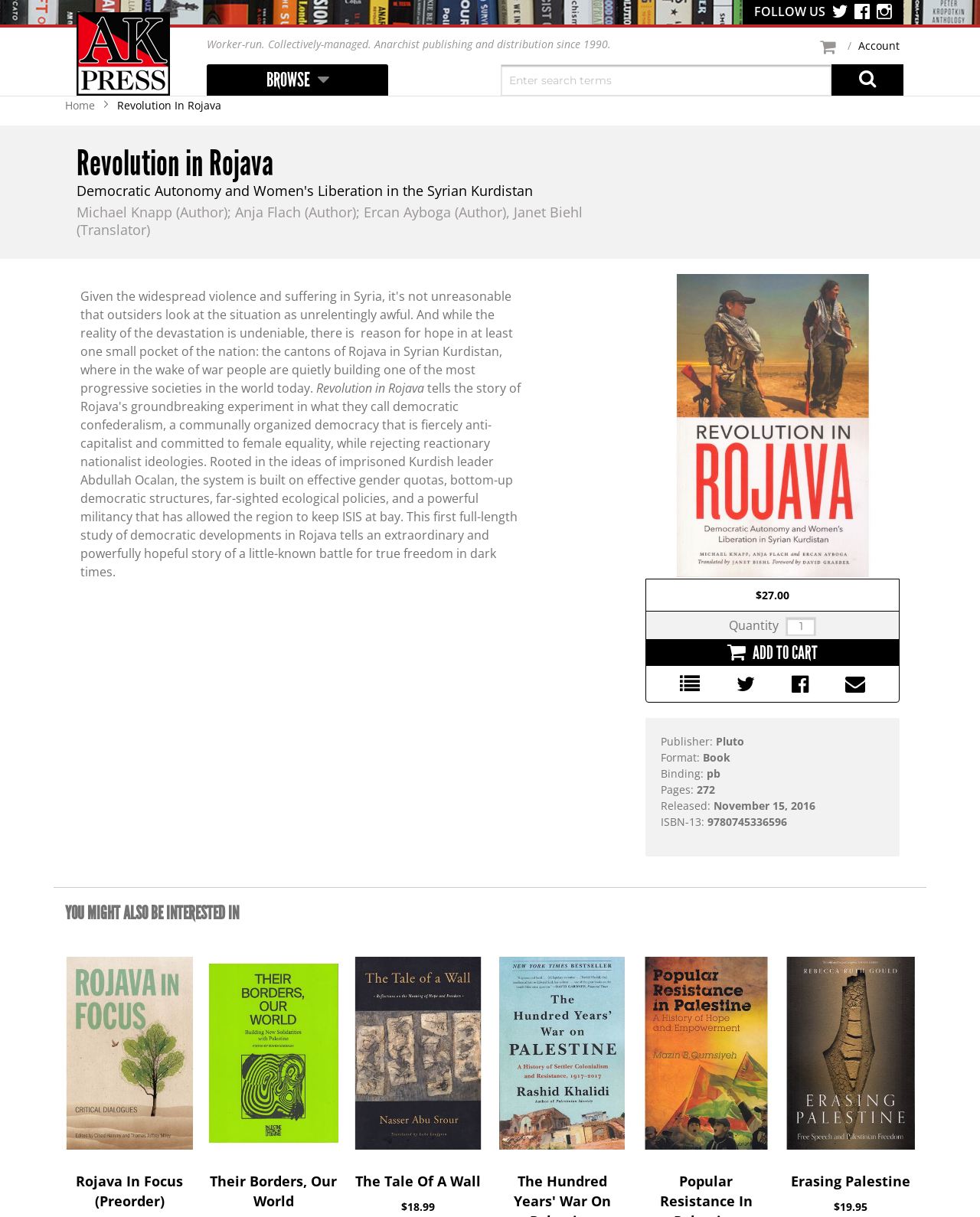Please identify the bounding box coordinates of the region to click in order to complete the task: "Visit Ligand-gated Ion Channels page". The coordinates must be four float numbers between 0 and 1, specified as [left, top, right, bottom].

None